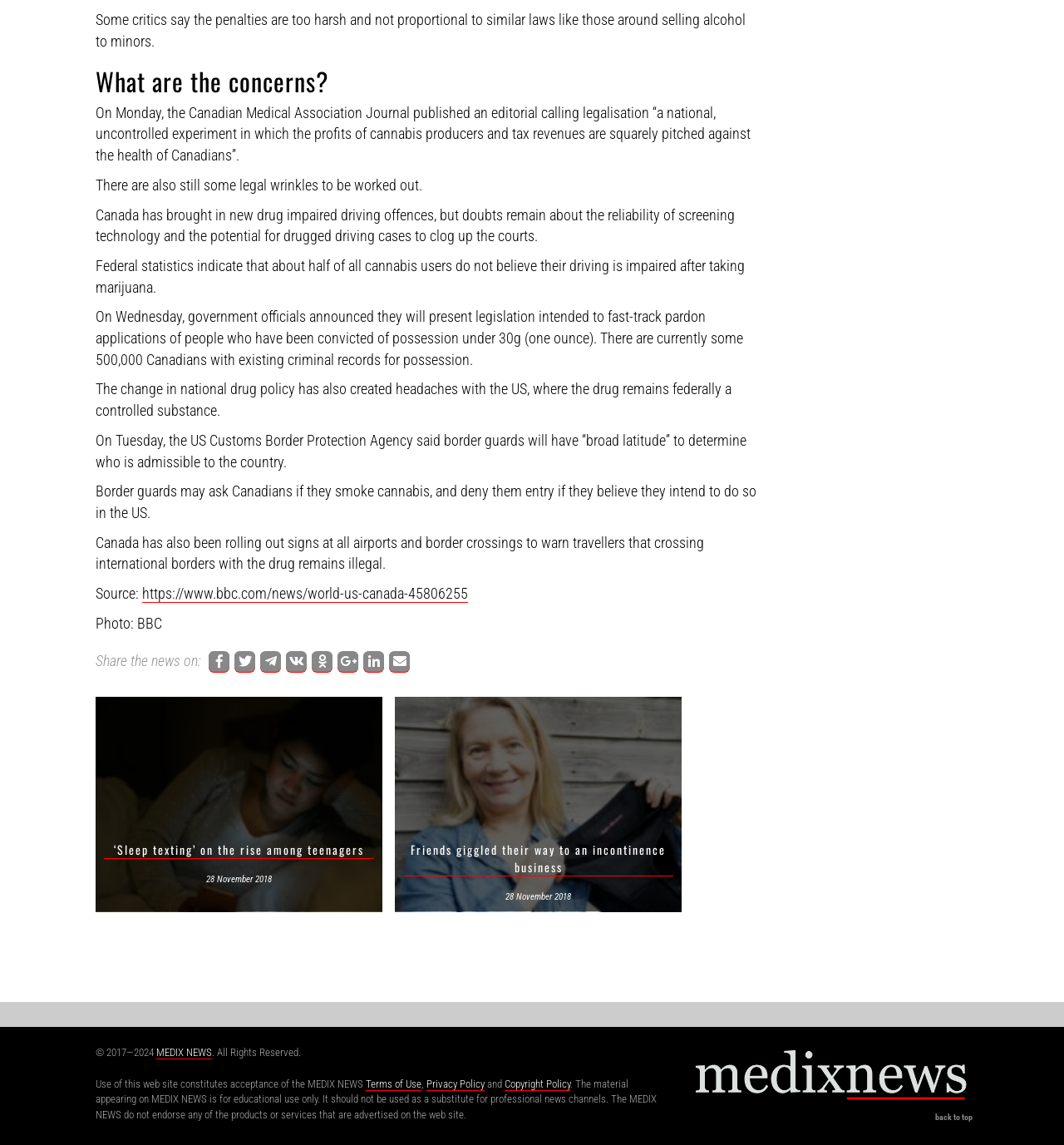What is the Canadian Medical Association Journal's stance on legalization?
Look at the image and answer with only one word or phrase.

National, uncontrolled experiment